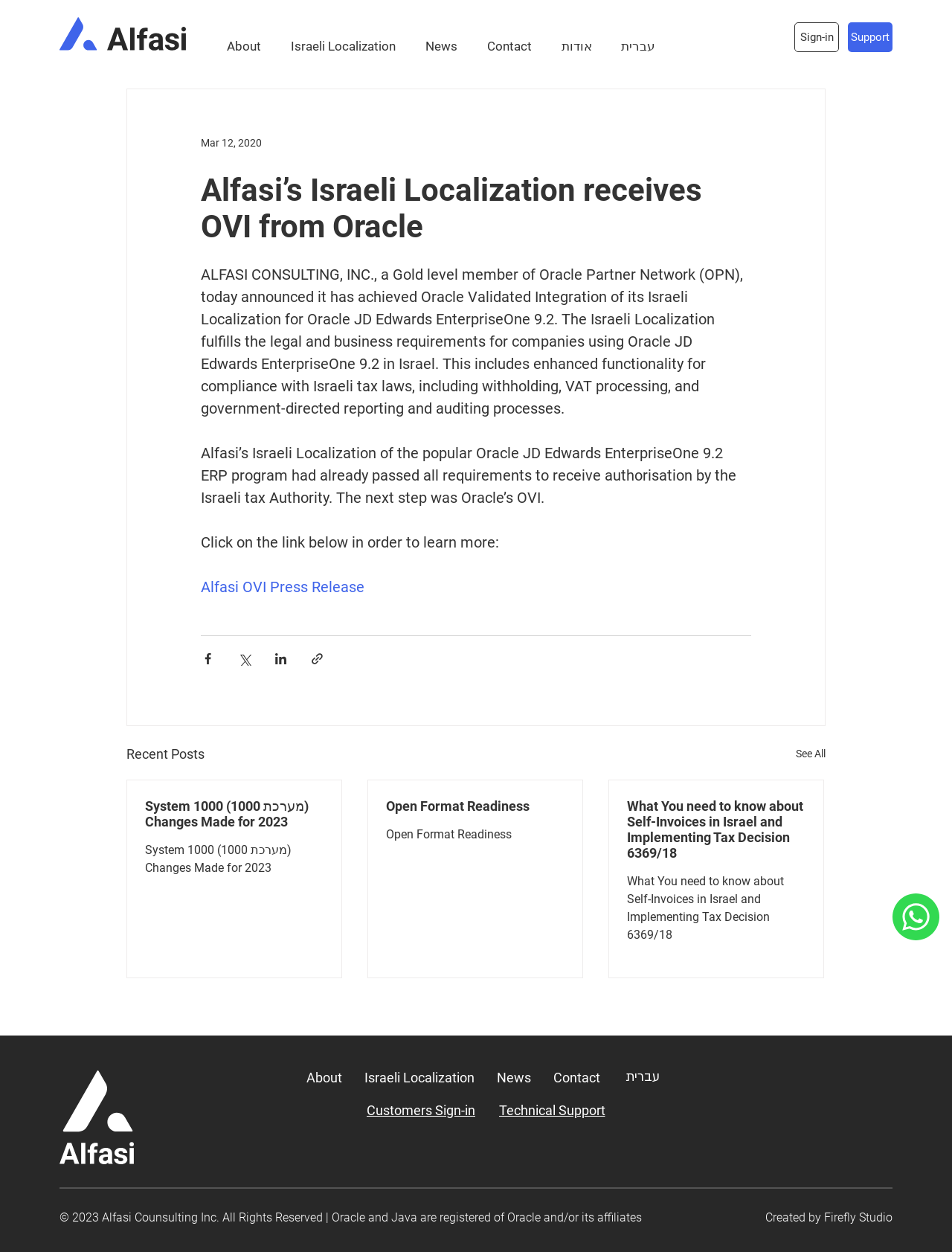Find the bounding box coordinates of the UI element according to this description: "Privacy Policy".

None